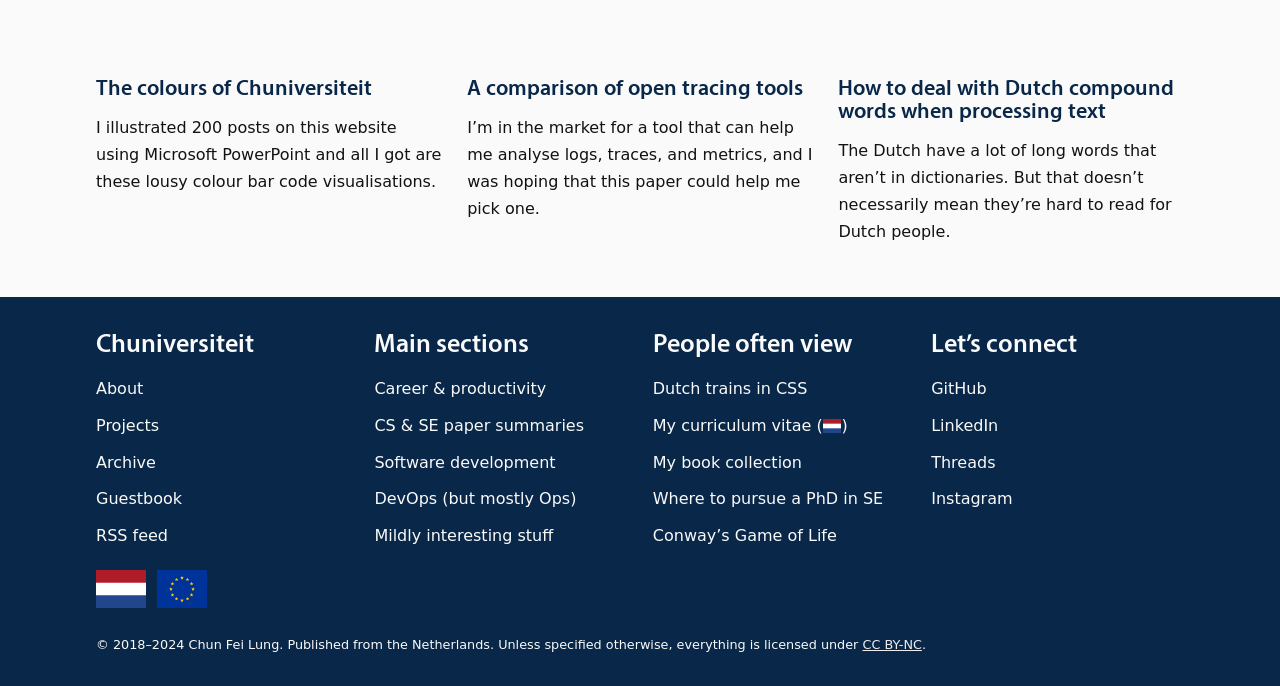Locate the bounding box coordinates of the clickable region necessary to complete the following instruction: "View My book collection". Provide the coordinates in the format of four float numbers between 0 and 1, i.e., [left, top, right, bottom].

[0.51, 0.647, 0.707, 0.701]